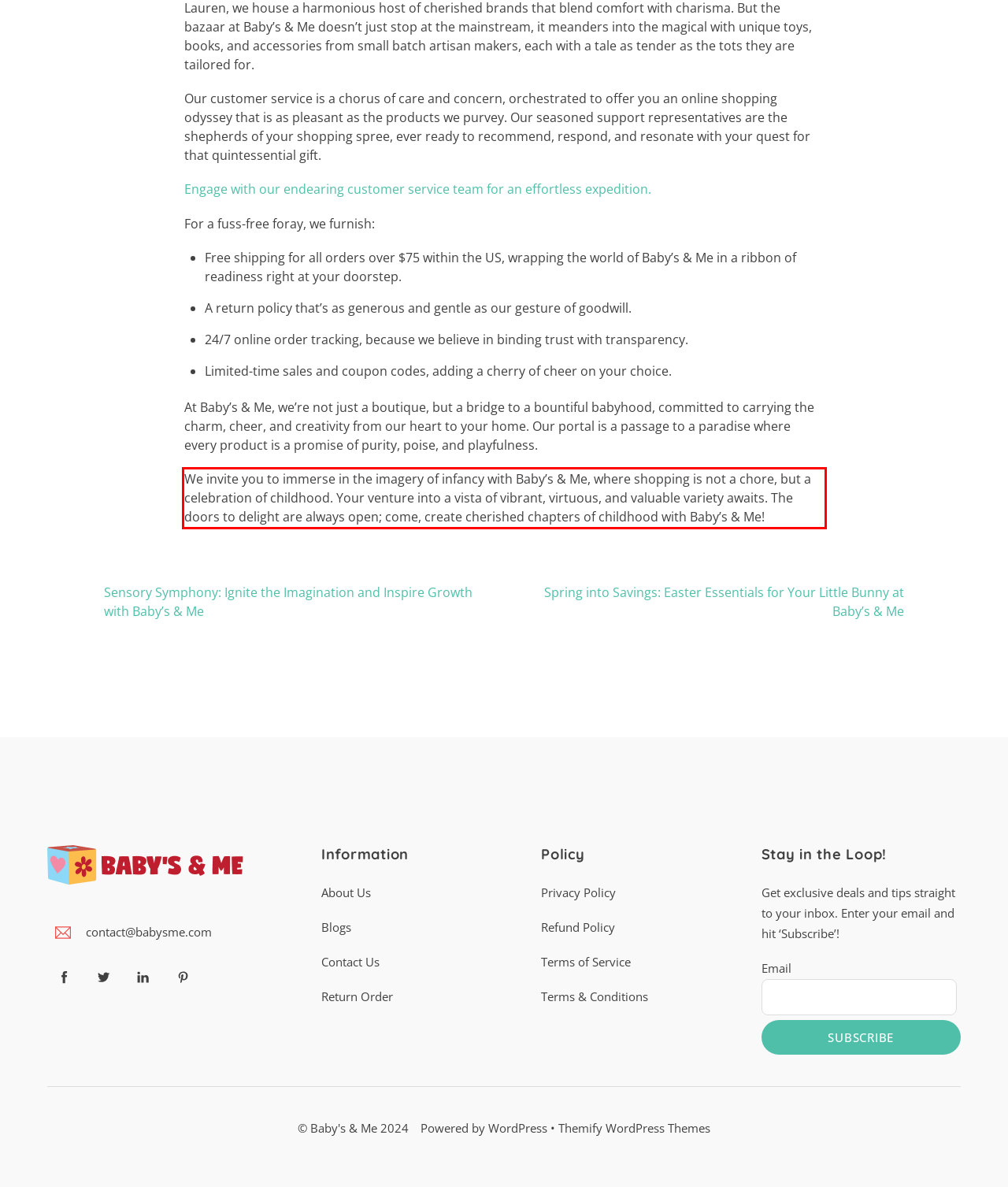The screenshot provided shows a webpage with a red bounding box. Apply OCR to the text within this red bounding box and provide the extracted content.

We invite you to immerse in the imagery of infancy with Baby’s & Me, where shopping is not a chore, but a celebration of childhood. Your venture into a vista of vibrant, virtuous, and valuable variety awaits. The doors to delight are always open; come, create cherished chapters of childhood with Baby’s & Me!